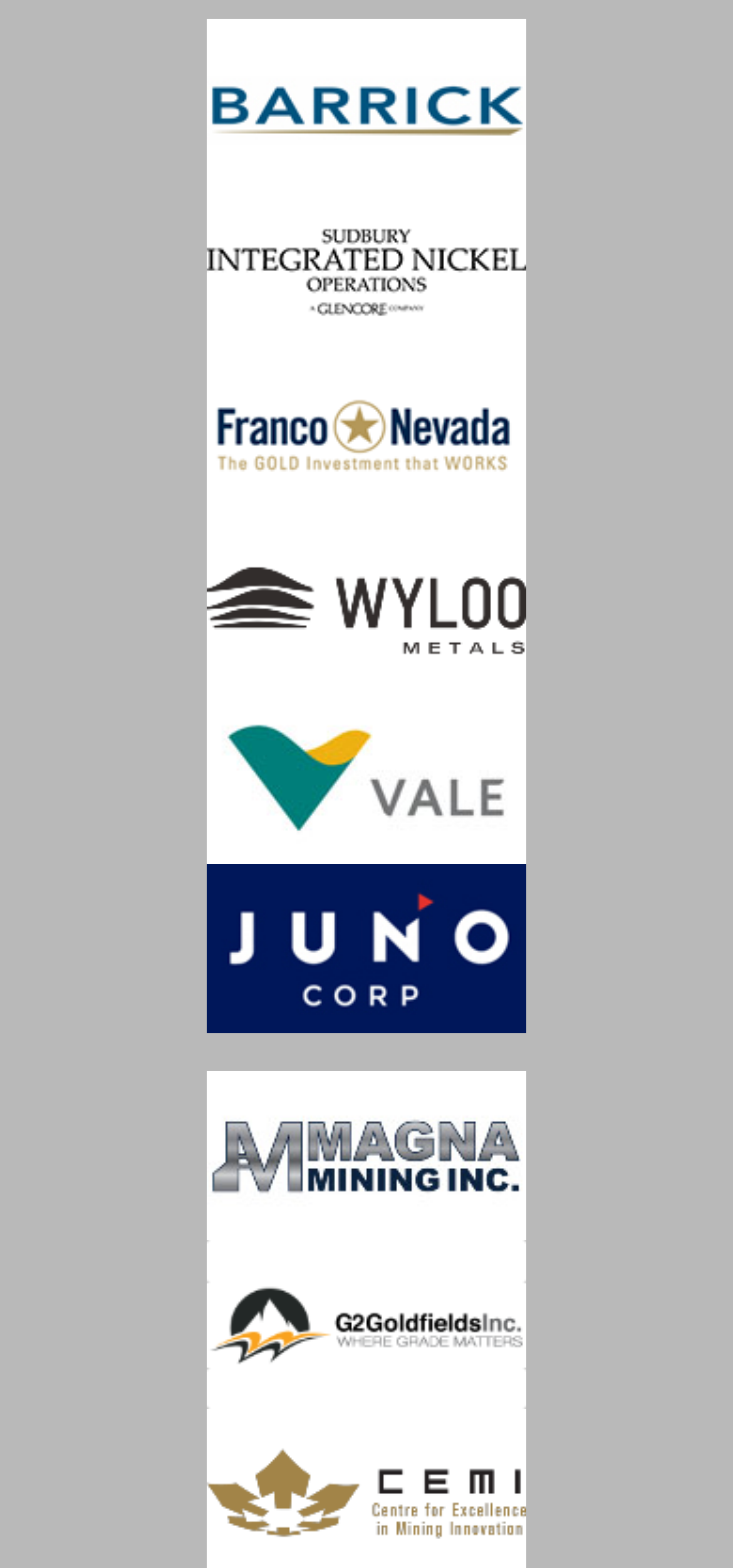What is the topic of the article?
Refer to the image and provide a thorough answer to the question.

Based on the links provided on the webpage, it appears that the article is discussing the New Prosperity Mine, a billion-dollar project in British Columbia. The links seem to be related to the environmental impact of the mine, specifically the potential death of Fish Lake.